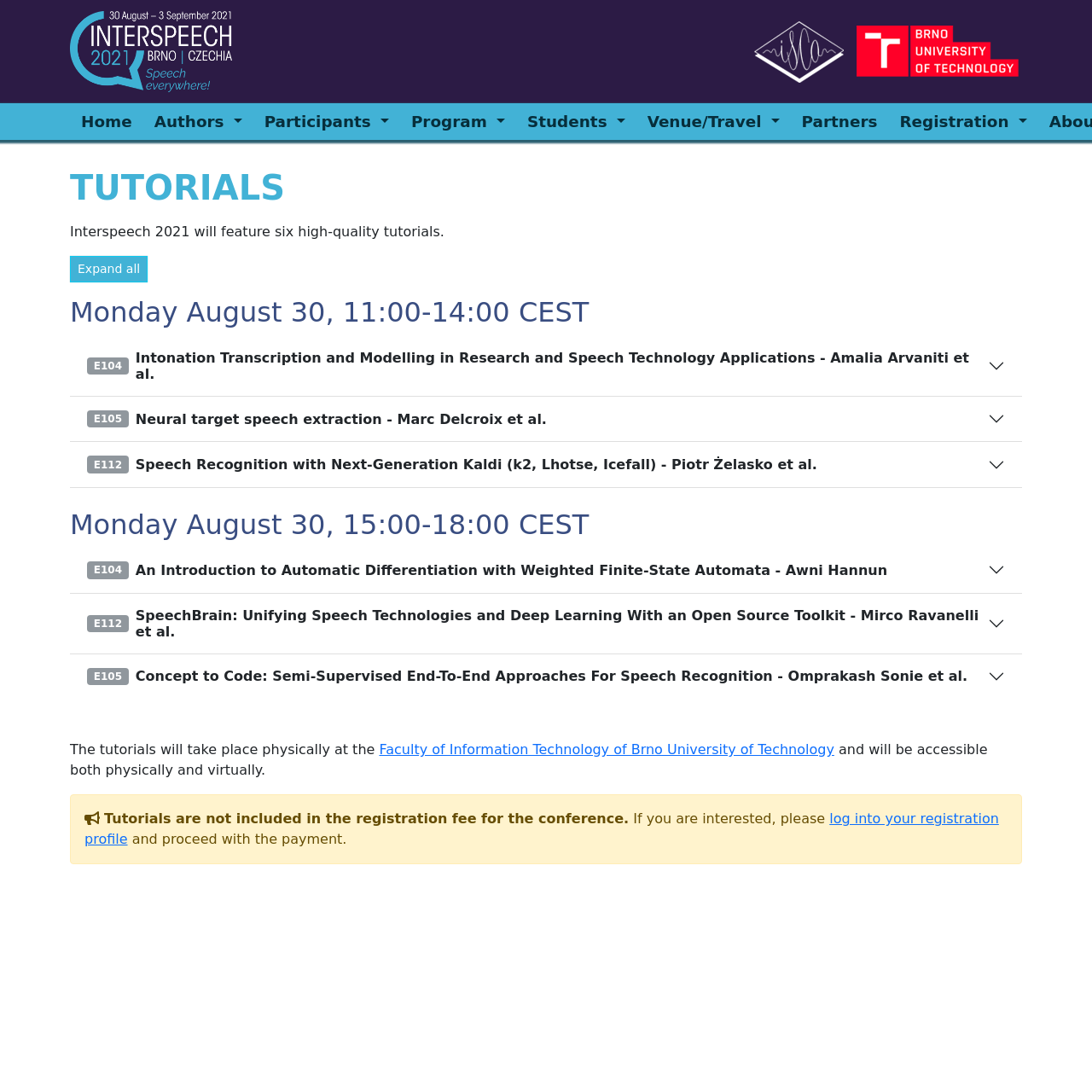Determine the bounding box coordinates for the element that should be clicked to follow this instruction: "Click on the 'Home' link". The coordinates should be given as four float numbers between 0 and 1, in the format [left, top, right, bottom].

[0.068, 0.094, 0.127, 0.128]